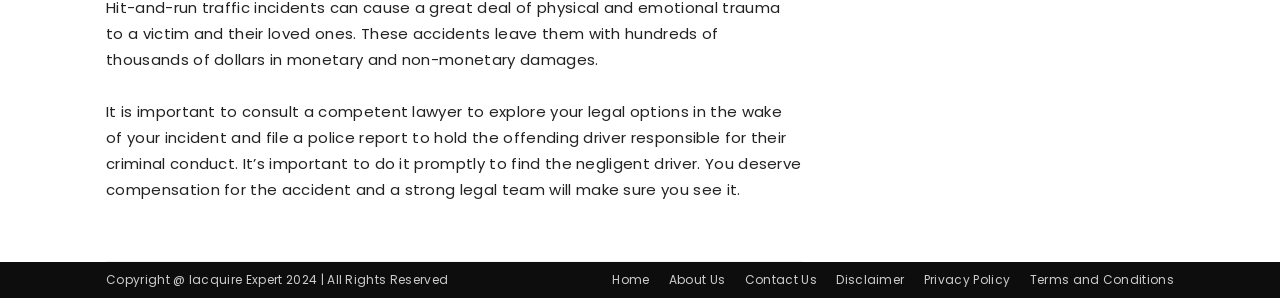Answer the question below in one word or phrase:
What is the purpose of consulting a lawyer?

To explore legal options